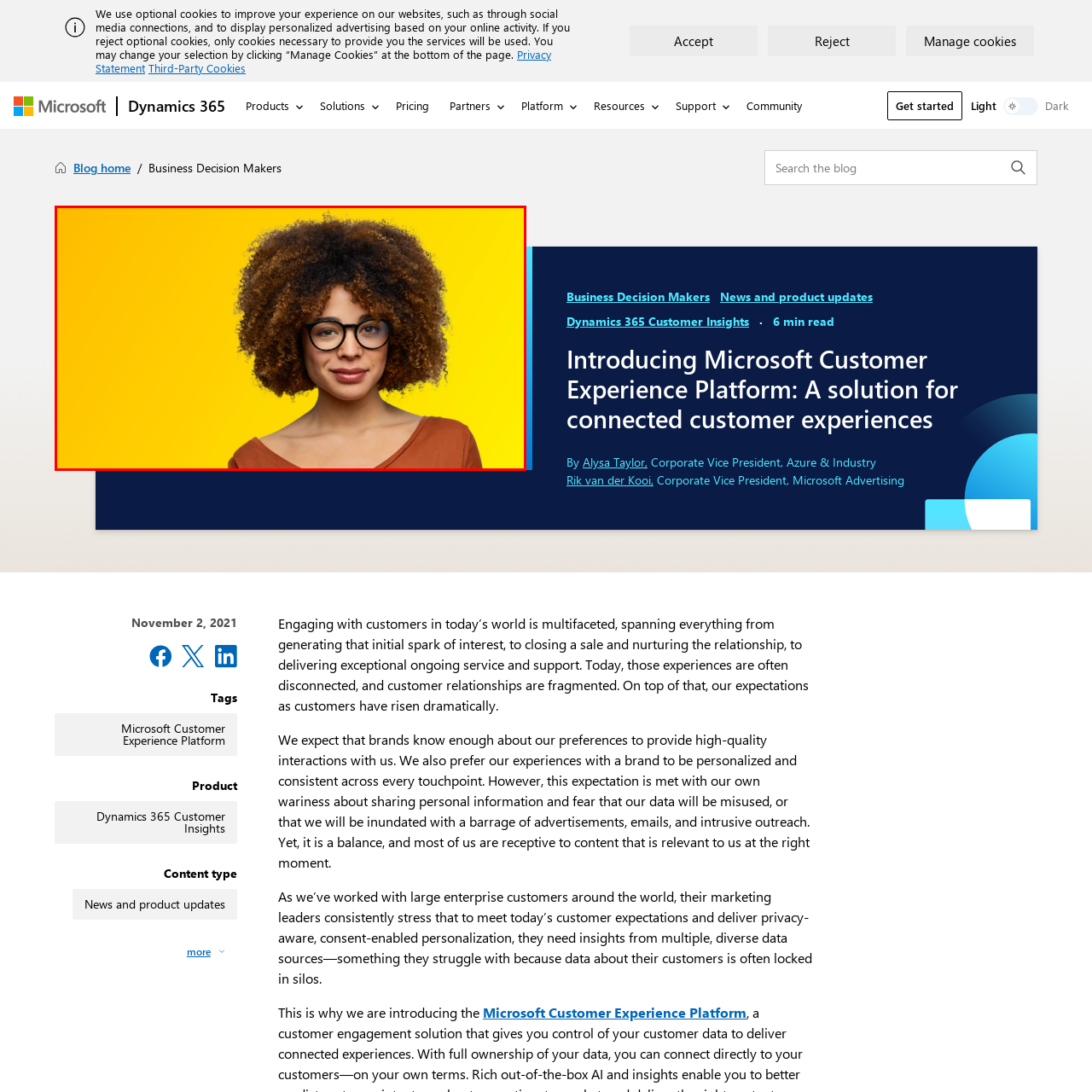Look closely at the image within the red-bordered box and thoroughly answer the question below, using details from the image: What is the dominant color of the background?

The caption describes the background as 'vibrant yellow', which suggests that the dominant color of the background is yellow.